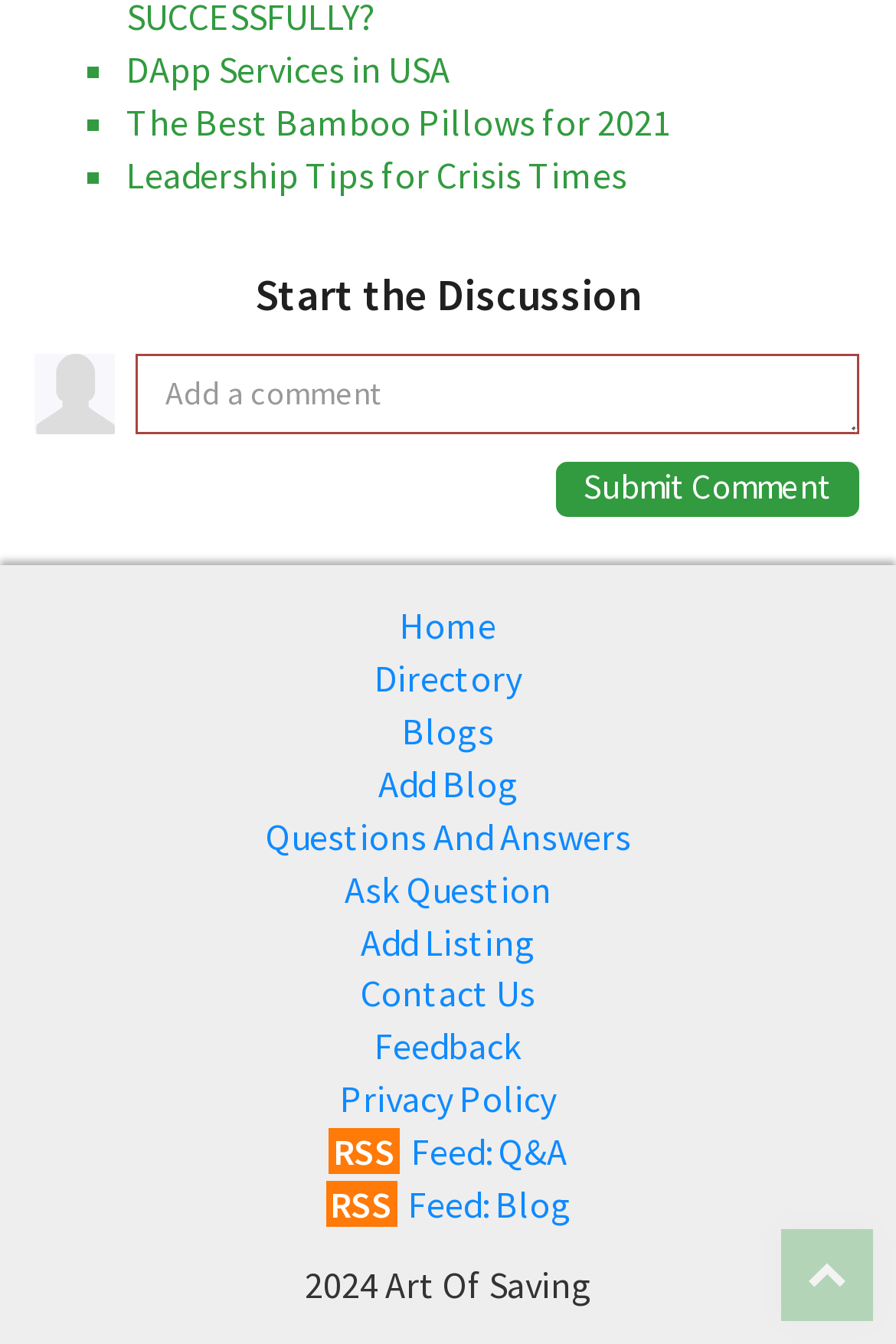Please give a succinct answer to the question in one word or phrase:
What is the purpose of the textbox?

Add a comment